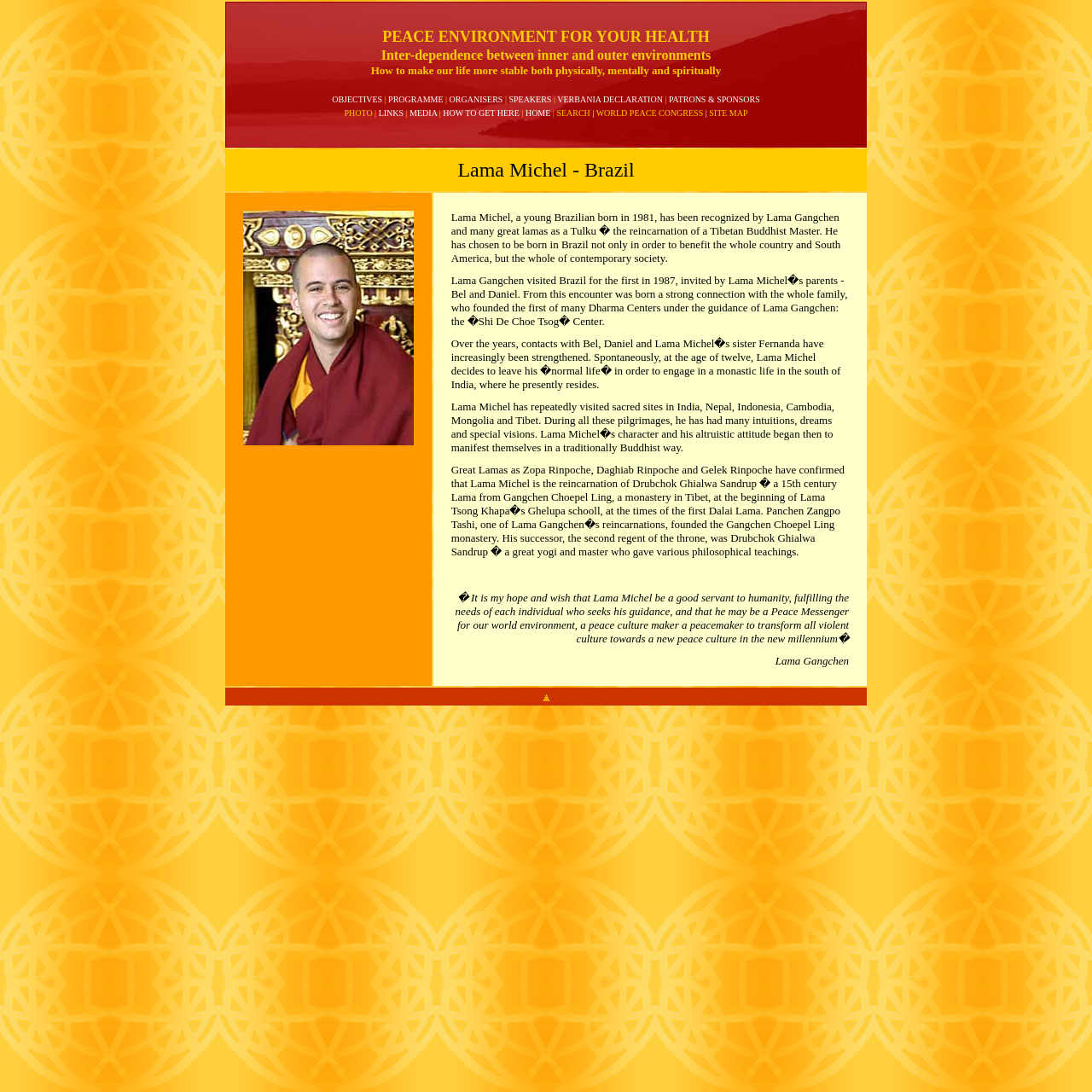Utilize the details in the image to thoroughly answer the following question: What is the theme of the III World Congress?

Based on the meta description and the content of the webpage, it is clear that the theme of the III World Congress is related to peace and environment. The webpage provides information about the congress, its objectives, programme, organisers, speakers, and other related topics, which suggests that the theme is focused on promoting peace and environmental sustainability.